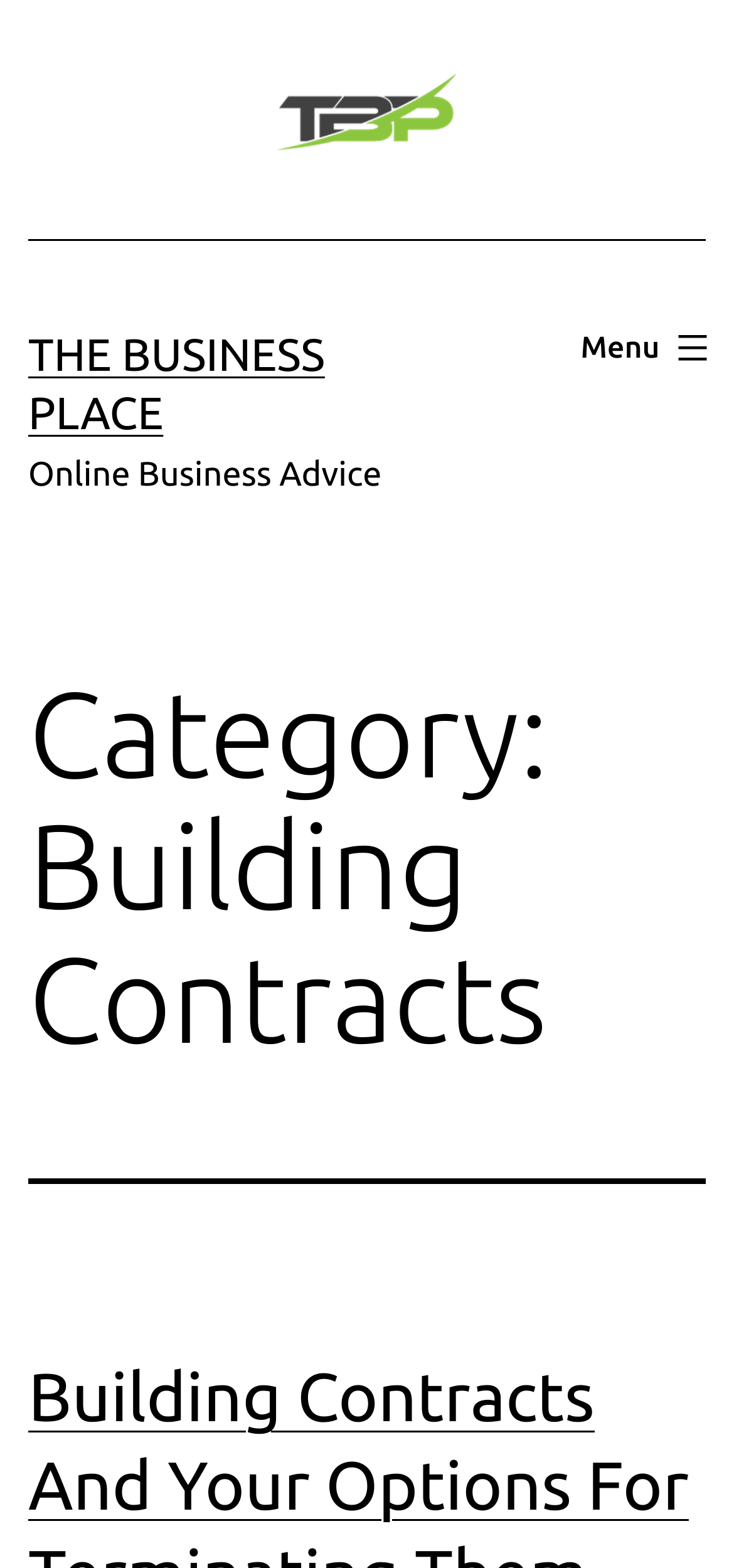Show the bounding box coordinates for the HTML element described as: "Menu Close".

[0.764, 0.195, 1.0, 0.248]